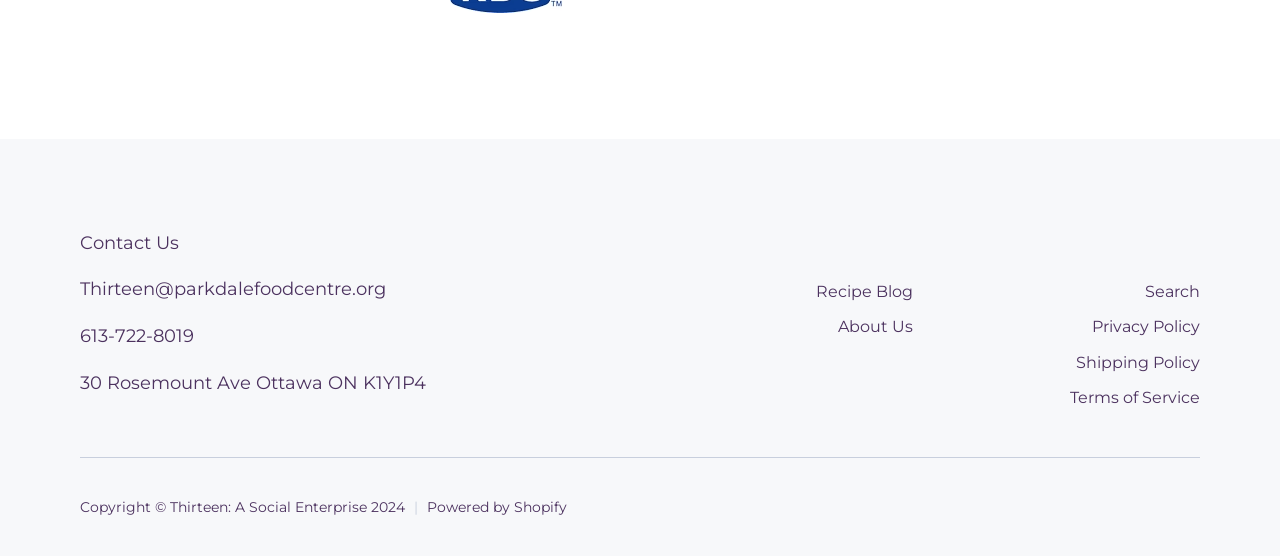Please answer the following question using a single word or phrase: What is the copyright year of Thirteen?

2024